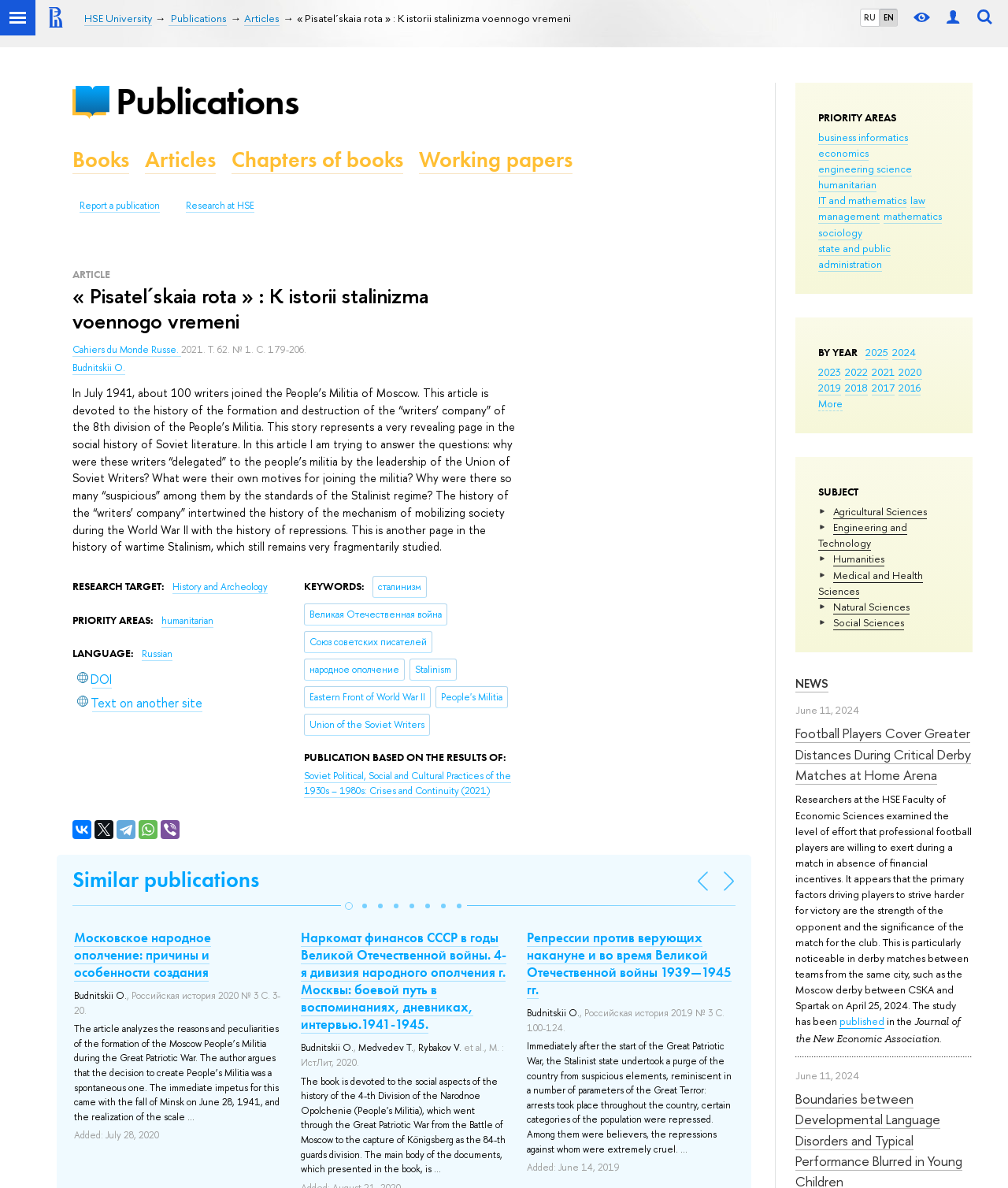Generate a thorough caption that explains the contents of the webpage.

This webpage appears to be an article page from a university or academic institution, specifically HSE University. At the top of the page, there are several links and icons, including a logo, a search bar, and links to user profiles, publications, and articles. 

Below the top section, there is a main heading that reads "« Pisatel´skaia rota » : K istorii stalinizma voennogo vremeni" which is the title of the article. The article is about the history of the formation and destruction of the "writers' company" of the 8th division of the People's Militia during World War II.

On the left side of the page, there are several sections, including "PRIORITY AREAS" with links to different fields of study, such as business informatics, economics, and humanities. There is also a "BY YEAR" section with links to publications from different years, ranging from 2016 to 2025.

The main content of the article is divided into several sections, including an introduction, a section about the research target, and a section about the priority areas. The article discusses the history of the "writers' company" and its significance in the social history of Soviet literature.

There are also several links to related publications and resources, including a link to the journal "Cahiers du Monde Russe" and a link to the author's profile. At the bottom of the page, there are more links to publications, including books, articles, and working papers.

Throughout the page, there are several images and icons, including a logo for HSE University and icons for different types of publications. The overall layout of the page is clean and organized, with clear headings and concise text.